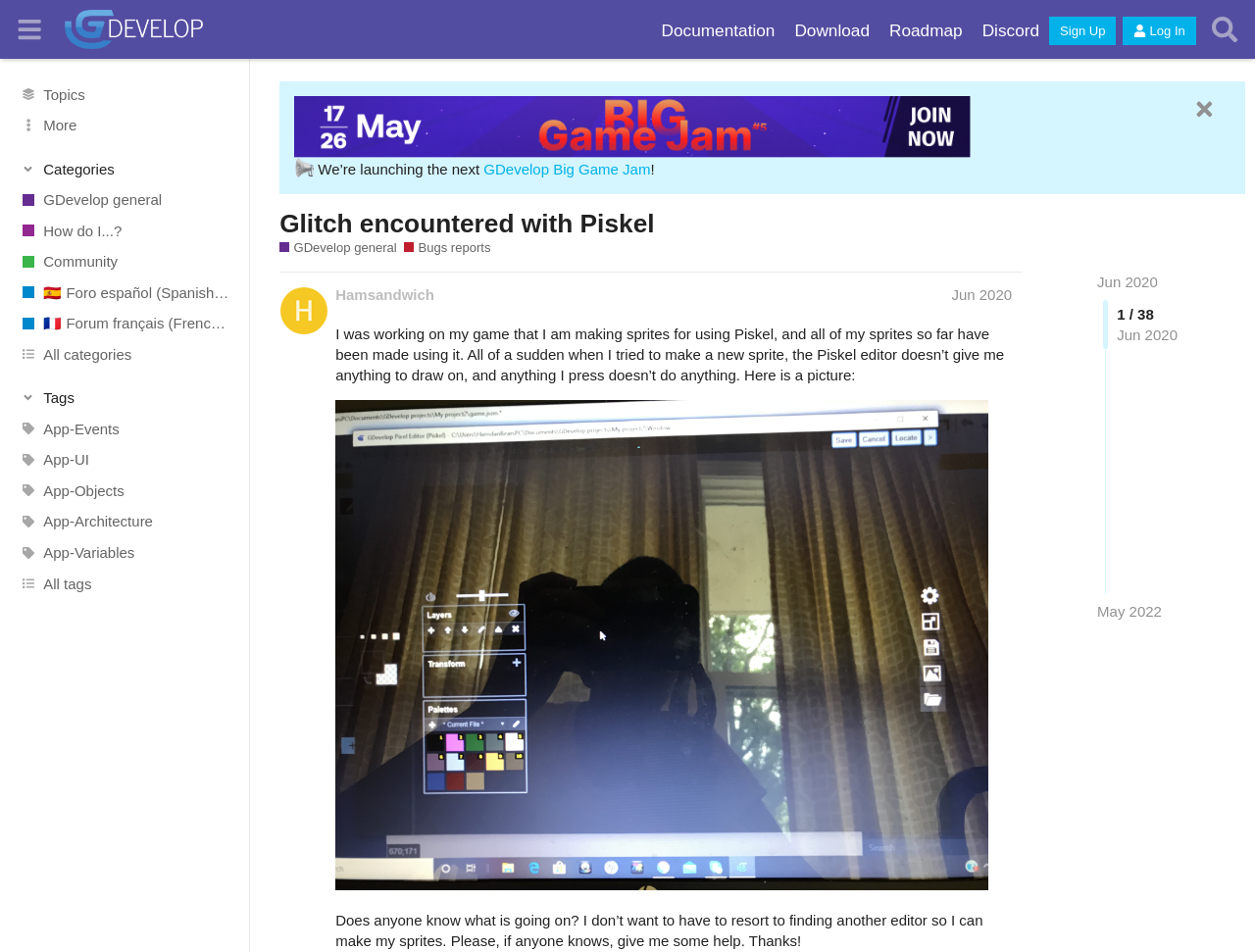Could you indicate the bounding box coordinates of the region to click in order to complete this instruction: "Click on the 'GDevelop Forum' link".

[0.051, 0.01, 0.162, 0.052]